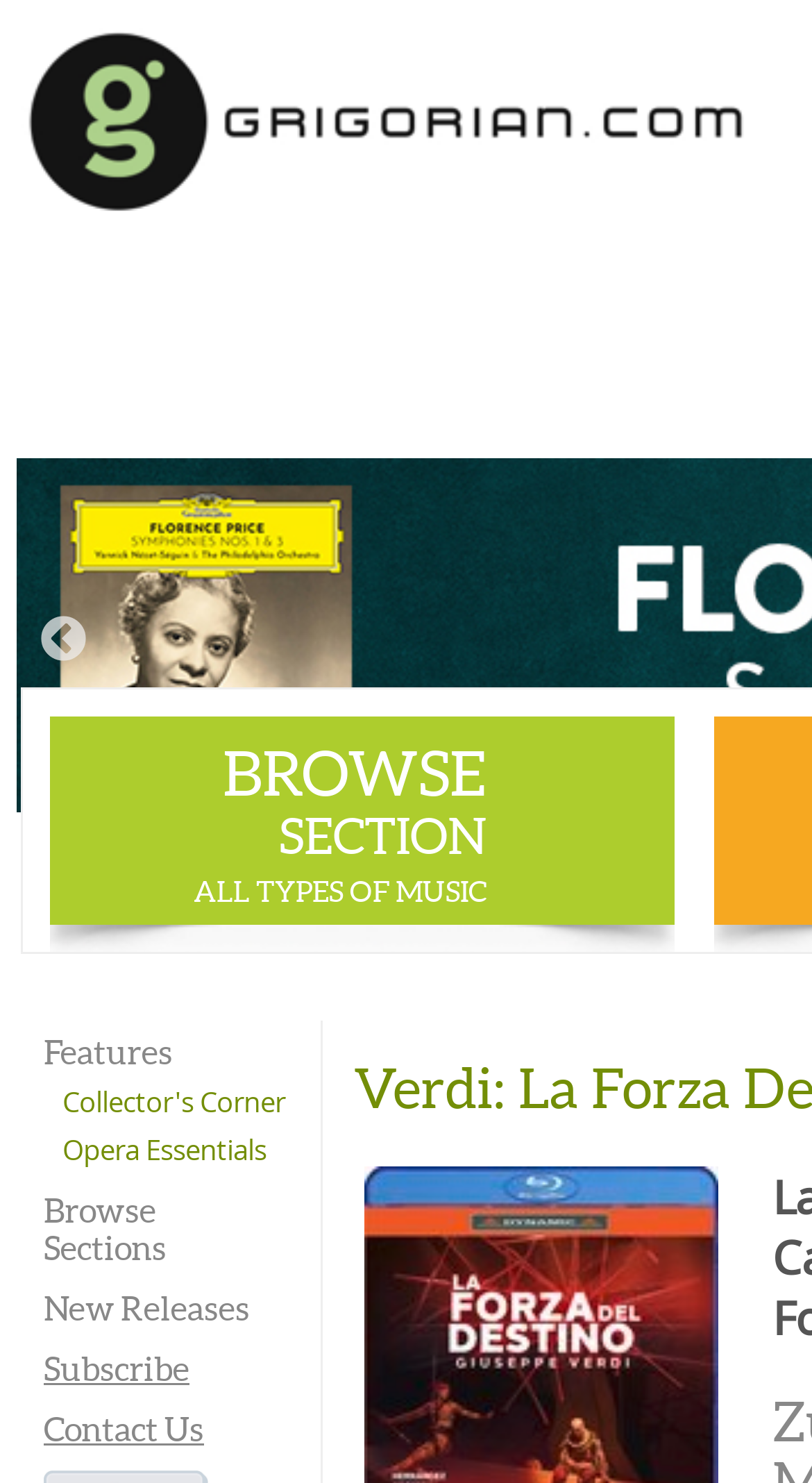Please answer the following question using a single word or phrase: 
What type of music is featured in this section?

Opera